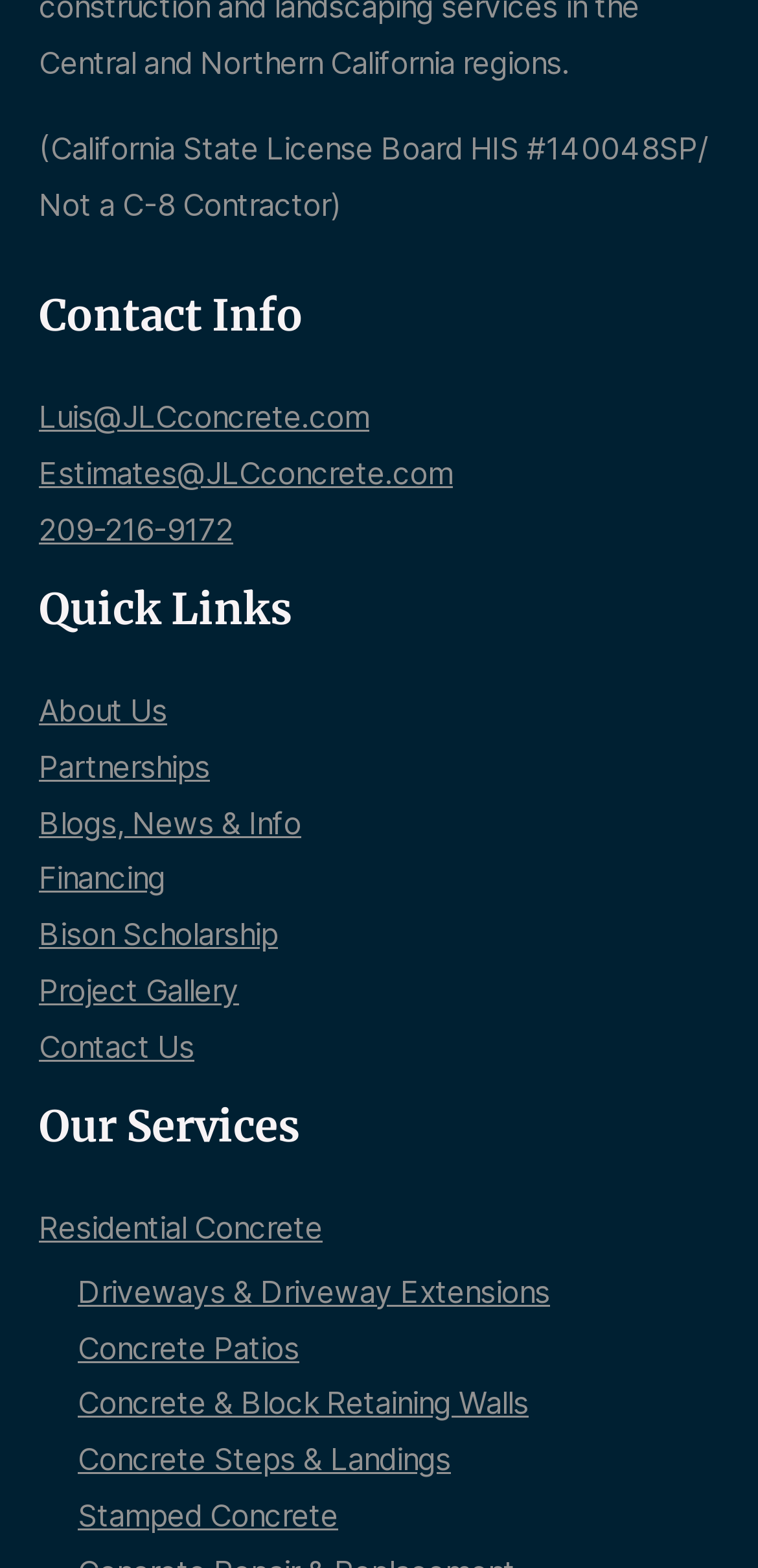Find the bounding box coordinates for the area you need to click to carry out the instruction: "Download Deposition and Diagenesis report". The coordinates should be four float numbers between 0 and 1, indicated as [left, top, right, bottom].

None